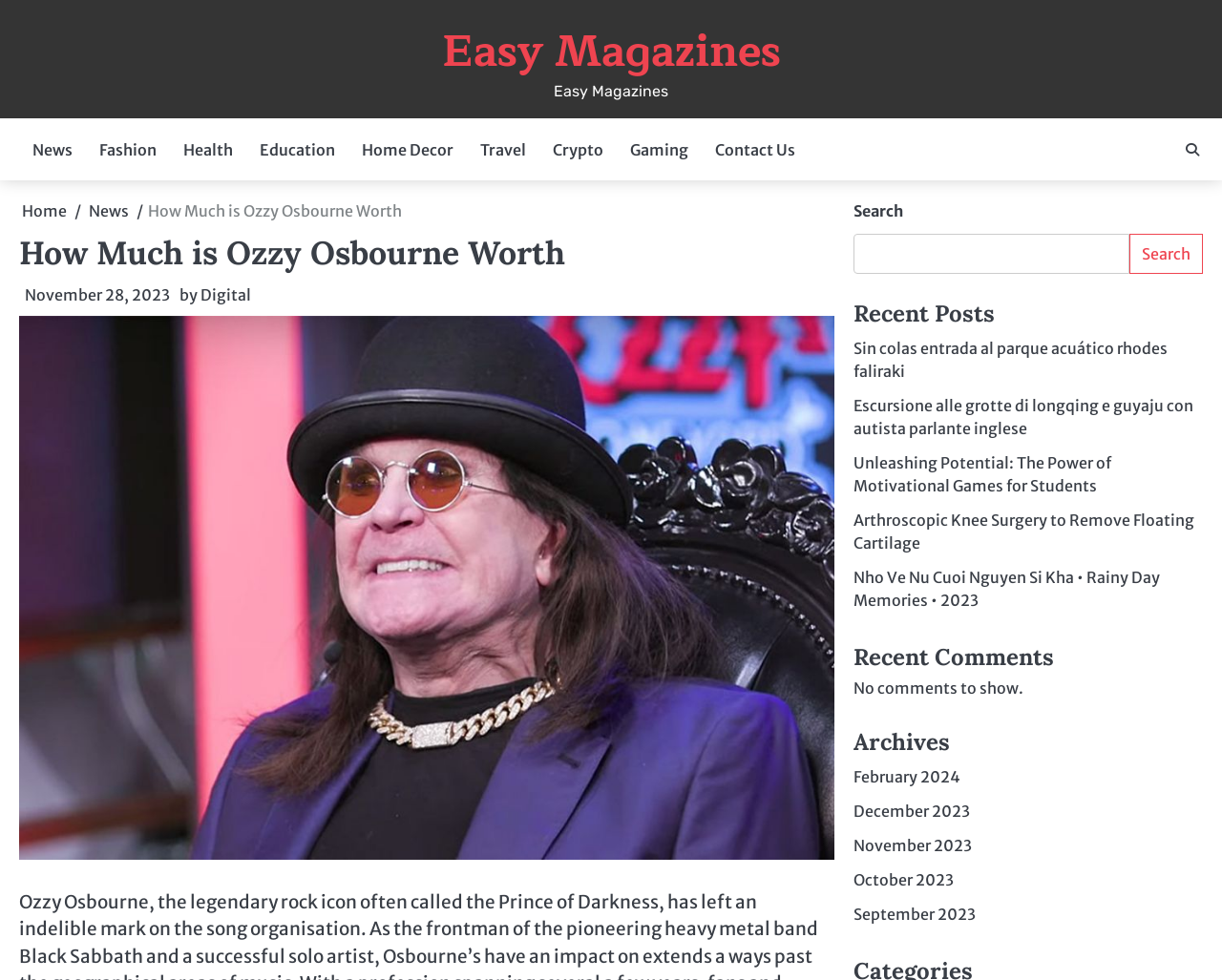Please identify the coordinates of the bounding box that should be clicked to fulfill this instruction: "Search for something".

[0.698, 0.239, 0.924, 0.28]